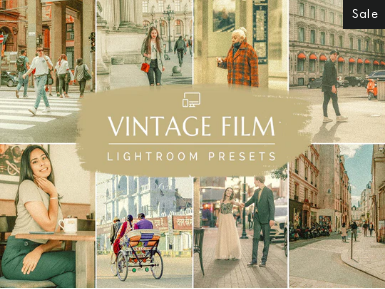What is indicated by the label in the top right corner?
Examine the image closely and answer the question with as much detail as possible.

The label 'Sale' discreetly placed in the top right corner indicates a promotional offer for these presets, appealing to photographers seeking to achieve a timeless look in their work while enjoying a special price.